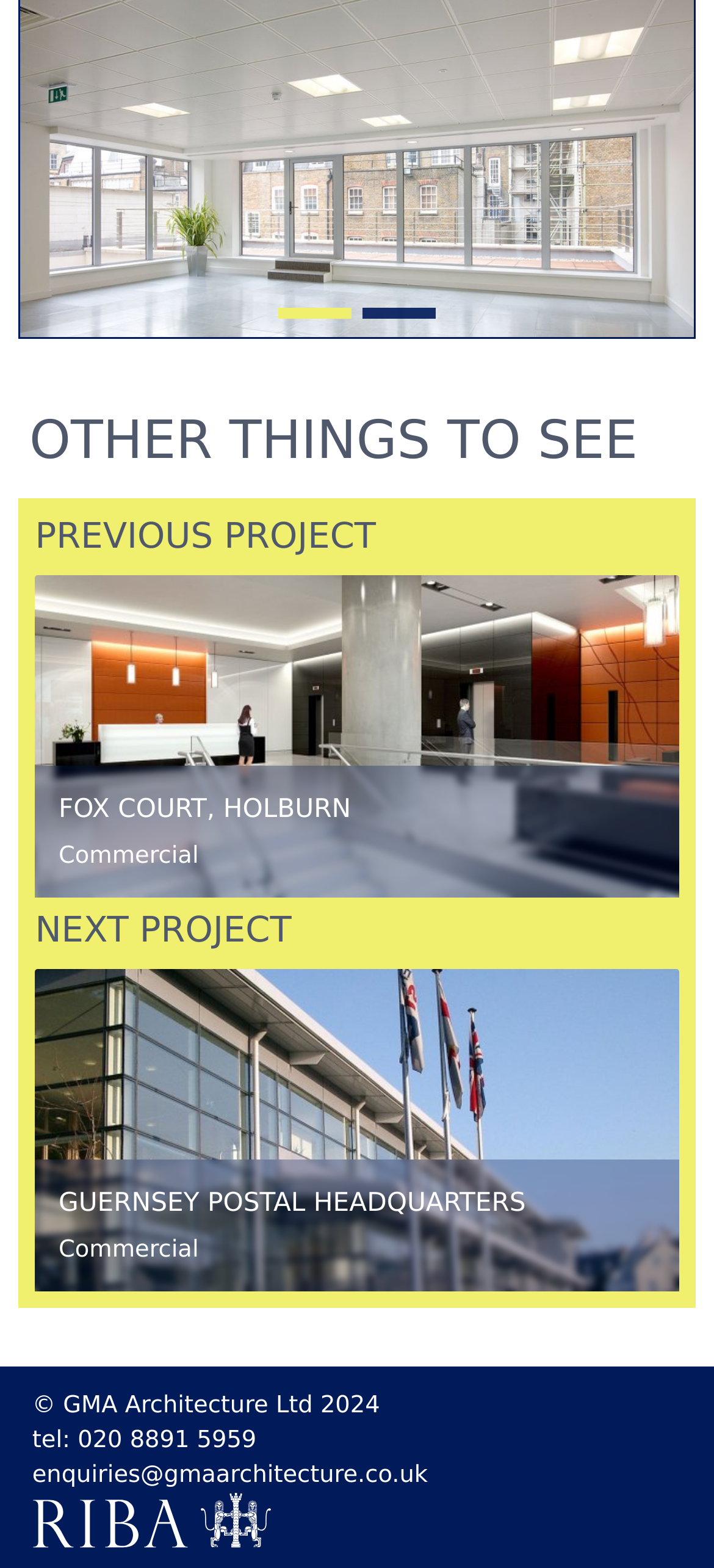Provide your answer to the question using just one word or phrase: What type of projects are shown?

Commercial